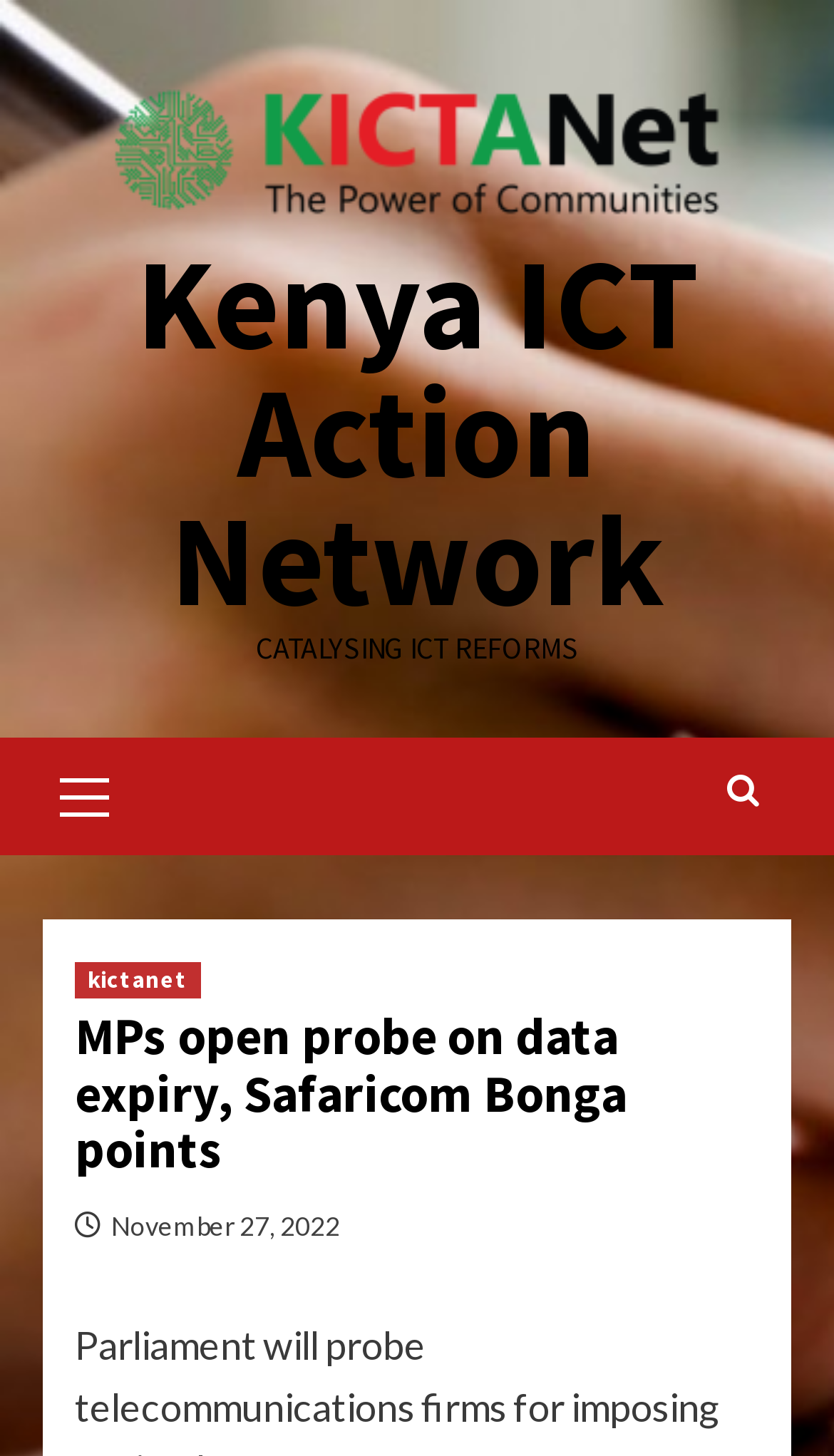Find the coordinates for the bounding box of the element with this description: "parent_node: Kenya ICT Action Network".

[0.115, 0.044, 0.885, 0.164]